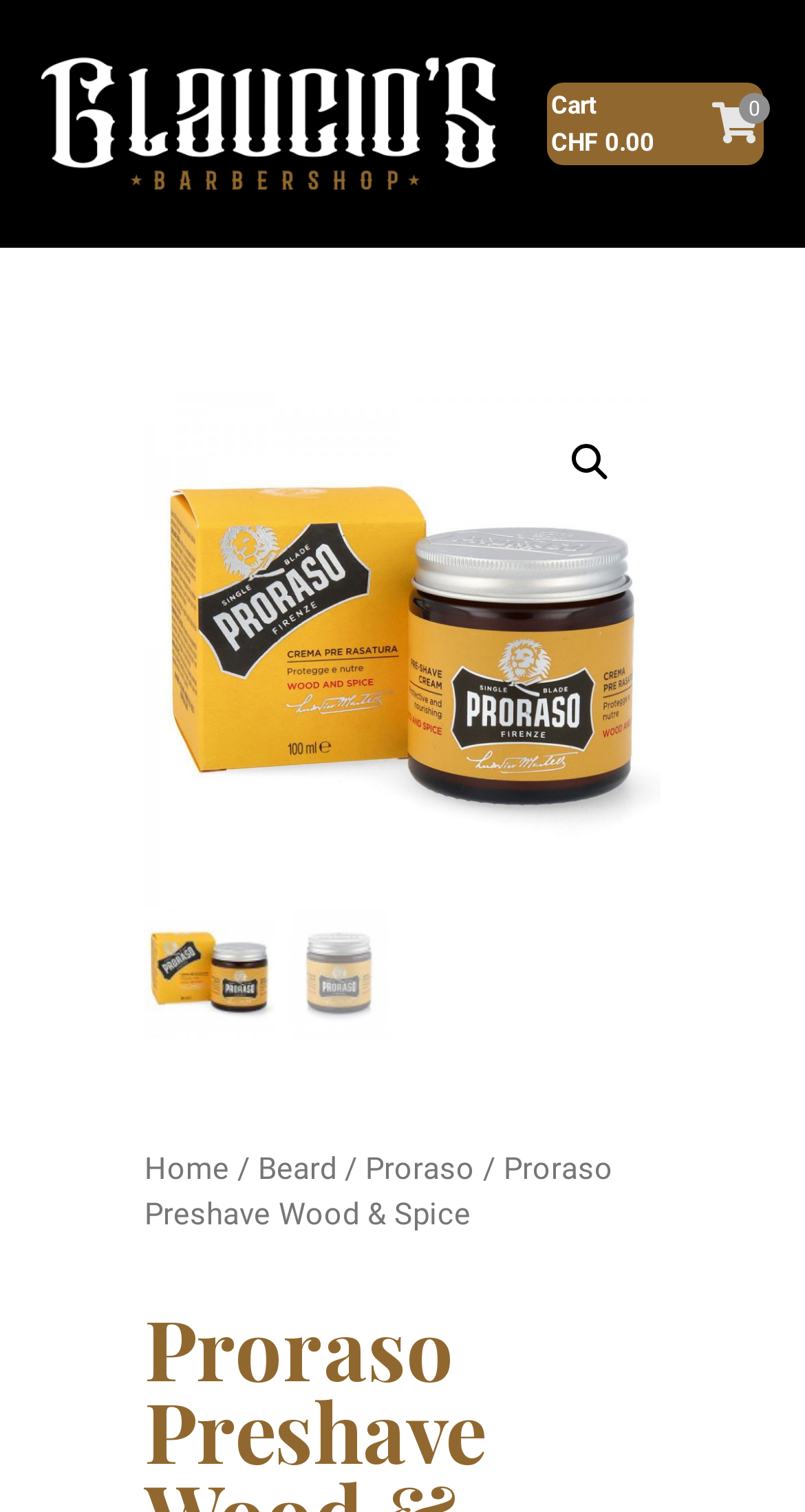Find the bounding box coordinates for the HTML element specified by: "Cart CHF 0.00 0".

[0.679, 0.055, 0.949, 0.109]